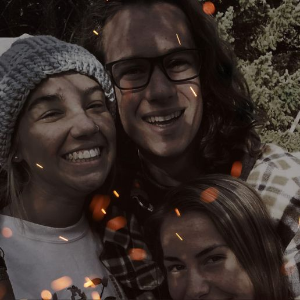Explain the image in a detailed and descriptive way.

In a warm, candid moment captured outdoors, three friends are joyfully posing together, radiating happiness and connection. The image showcases a young woman on the left, wearing a cozy beanie and a bright smile, while a young man in the center, sporting glasses and a cheerful expression, brings a sense of warmth to the trio. The third friend, positioned on the right, also beams with joy, contributing to the group's vibrant energy. The background features soft greenery, subtly blurred, enhancing the focus on the friends' expressions. Delicate sparkles and warm tones overlay the scene, adding an ethereal quality to this delightful snapshot of friendship and fun.